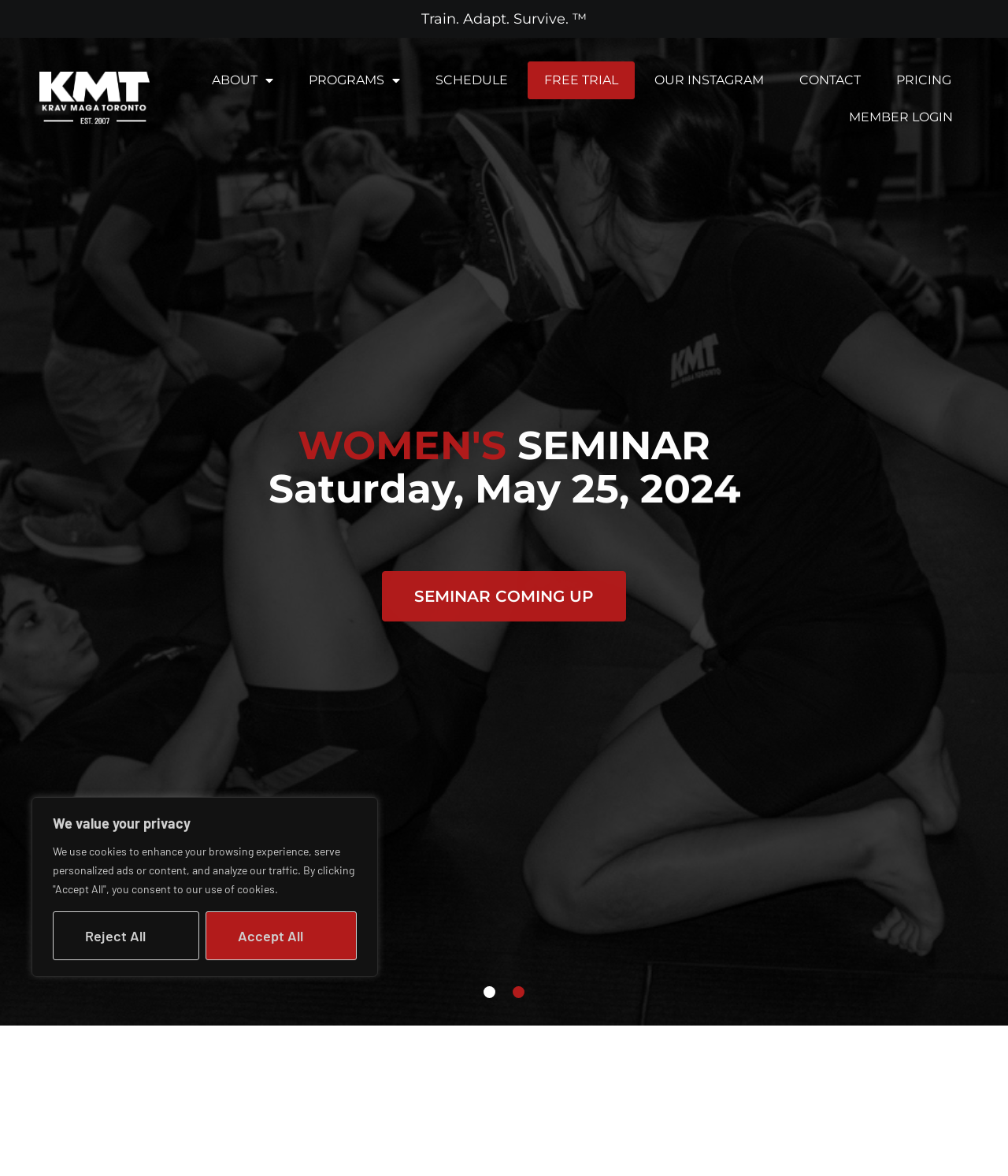Please determine the bounding box coordinates of the element's region to click in order to carry out the following instruction: "Click the 'CONTACT' link". The coordinates should be four float numbers between 0 and 1, i.e., [left, top, right, bottom].

[0.777, 0.052, 0.869, 0.084]